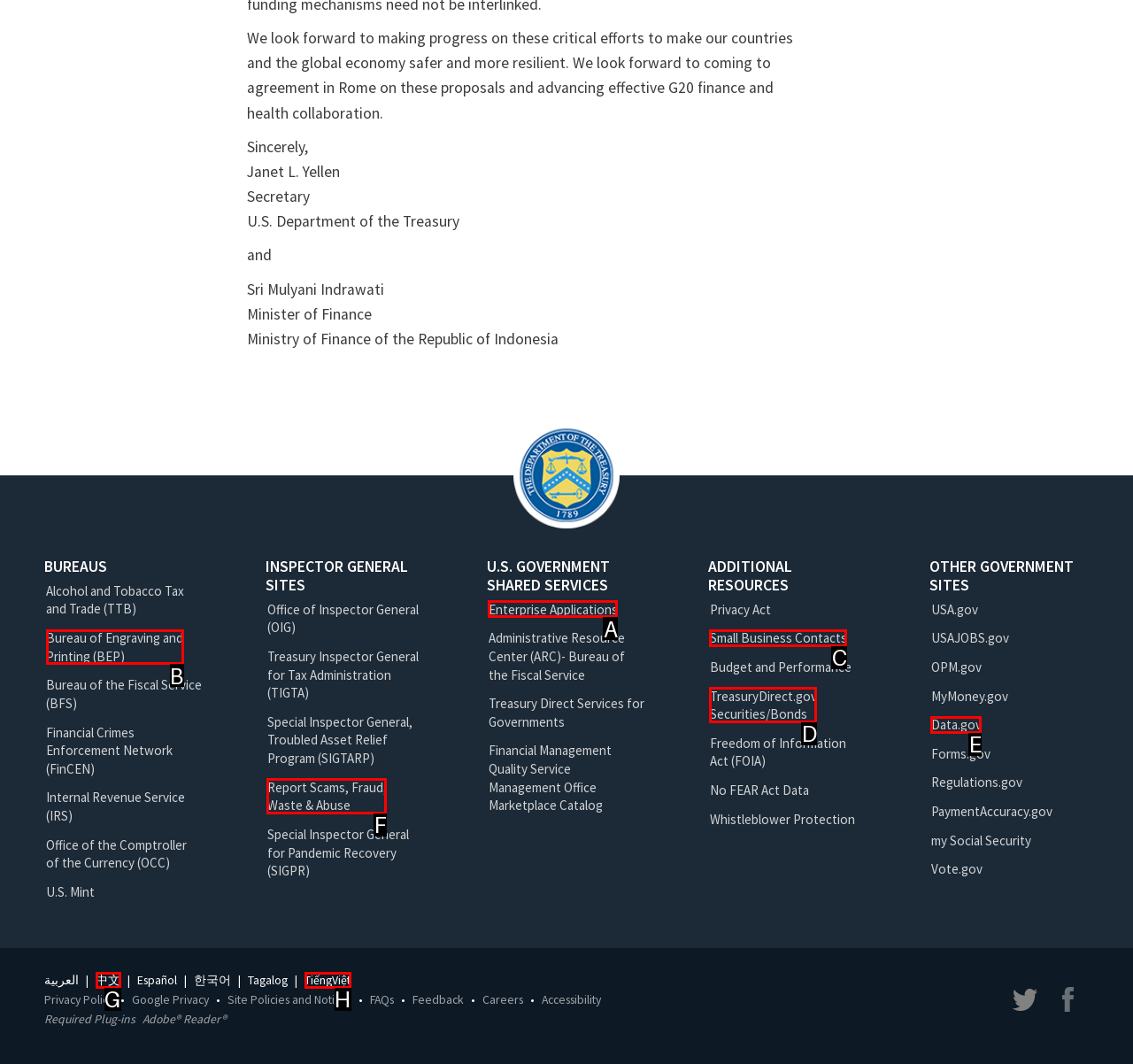Determine which HTML element should be clicked to carry out the following task: Go to the 'TreasuryDirect.gov Securities/Bonds' page Respond with the letter of the appropriate option.

D